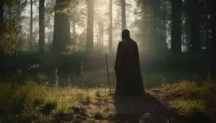Convey all the details present in the image.

The image depicts a figure dressed in a flowing cloak standing in a sunlit forest. The person, viewed from behind, holds a staff and gazes toward the serene surroundings, where rays of sunlight pierce through the trees, illuminating patches of green grass and foliage. The tranquil atmosphere suggests a moment of reflection or contemplation in nature. The setting evokes a sense of timelessness, reminiscent of biblical figures or ancient prophets who often found solace and inspiration in the wilderness.